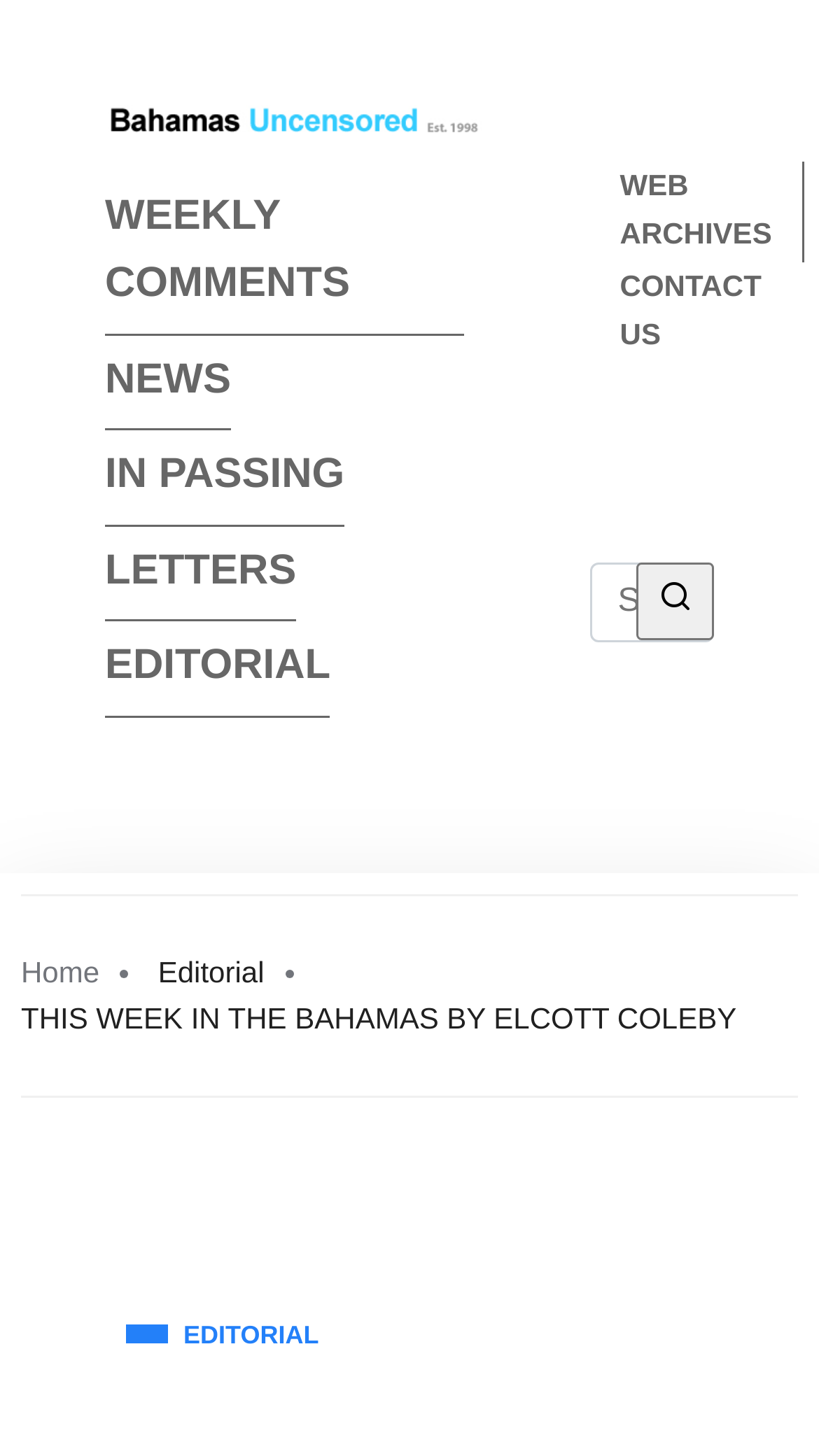What is the main heading of this webpage? Please extract and provide it.

THIS WEEK IN THE BAHAMAS BY ELCOTT COLEBY